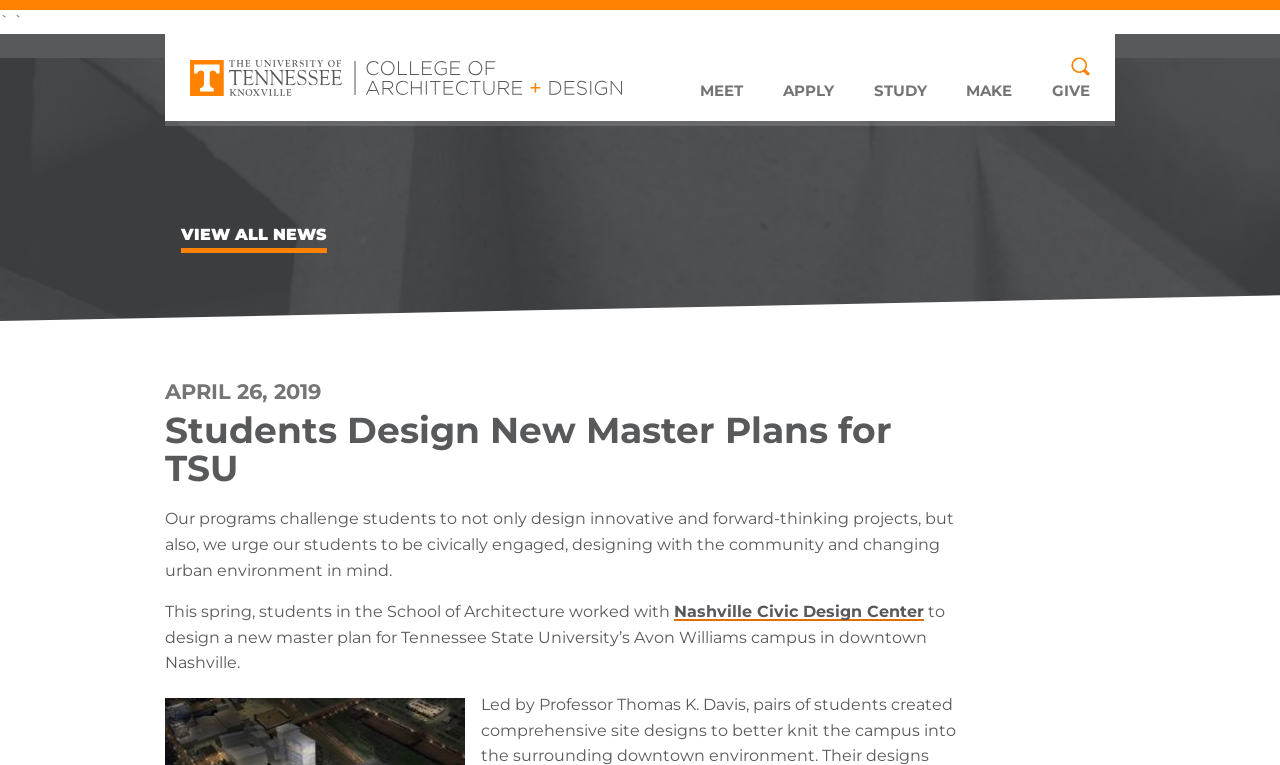Locate the bounding box coordinates of the element to click to perform the following action: 'go to MEET page'. The coordinates should be given as four float values between 0 and 1, in the form of [left, top, right, bottom].

[0.547, 0.099, 0.58, 0.158]